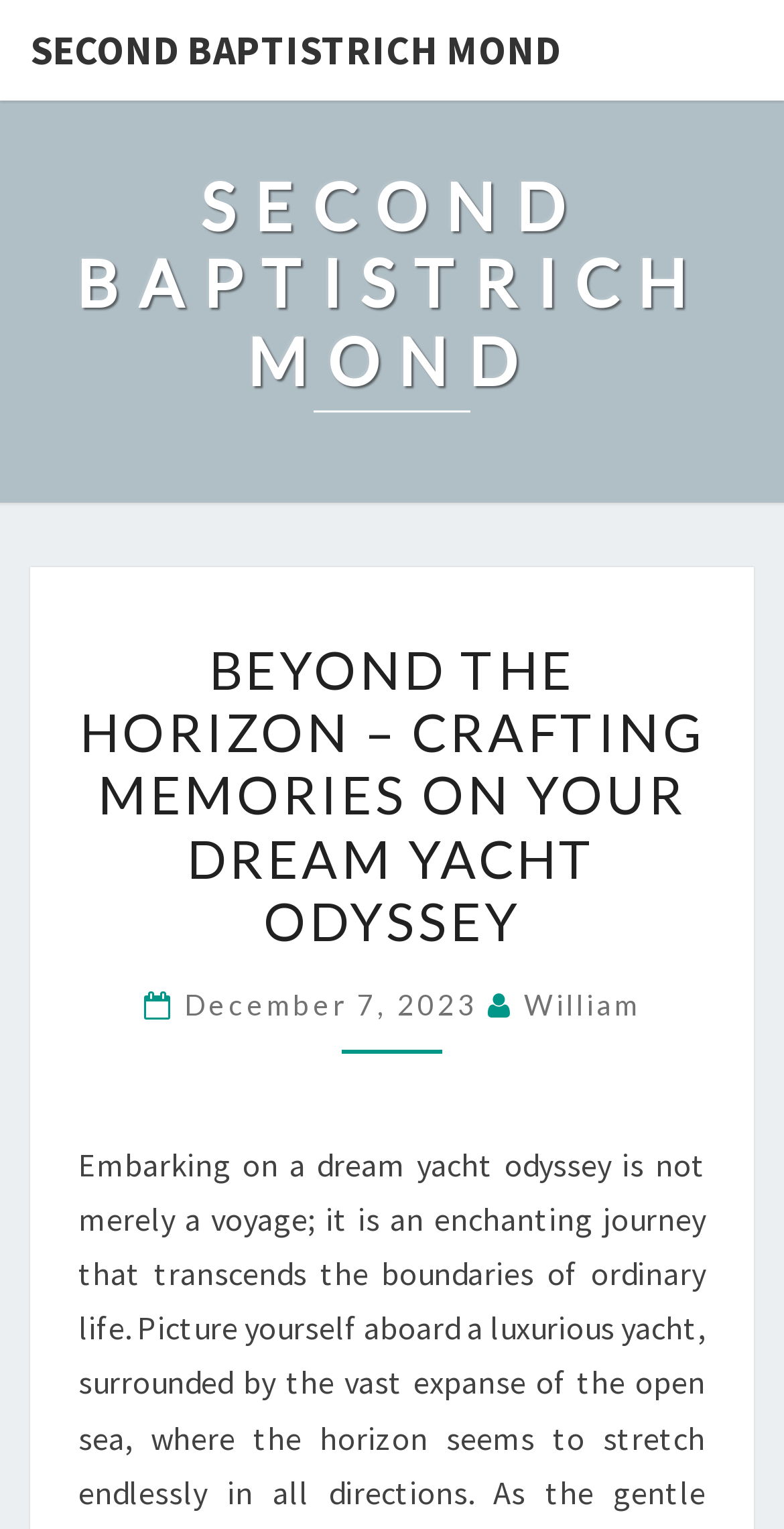Extract the main heading from the webpage content.

SECOND BAPTISTRICH MOND